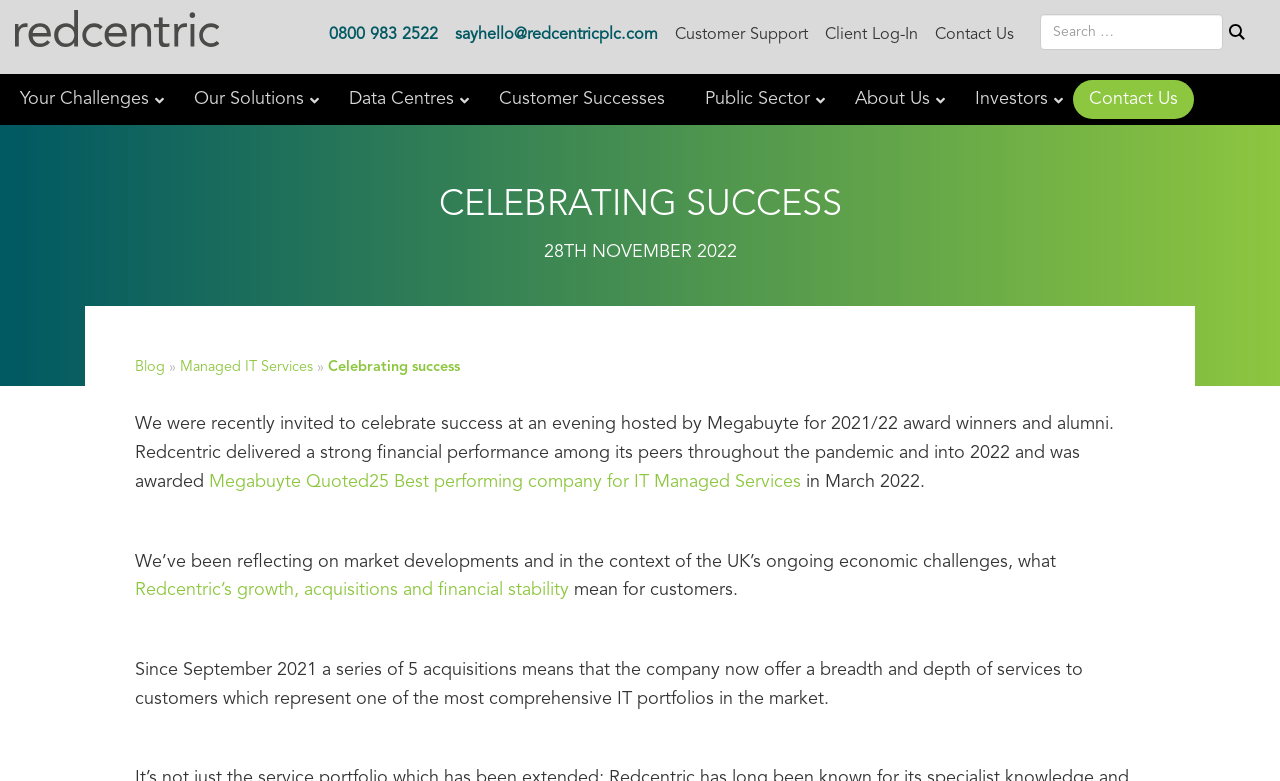Find the bounding box coordinates of the area to click in order to follow the instruction: "Read the blog".

[0.105, 0.461, 0.129, 0.481]